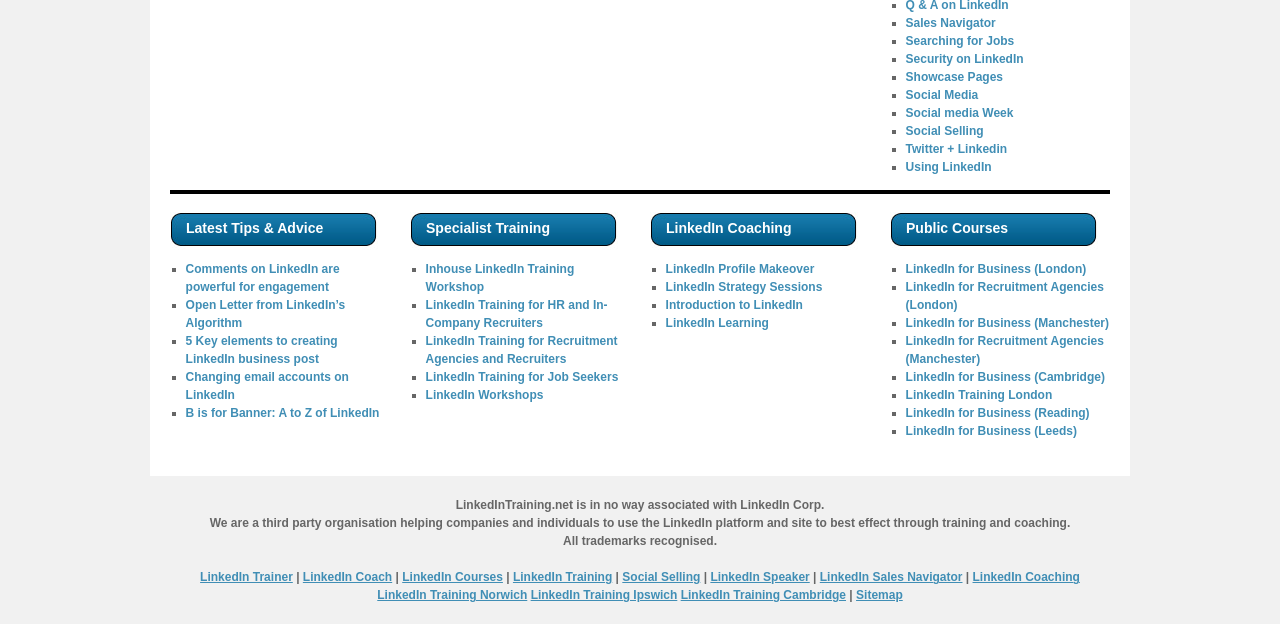What is the main topic of this webpage? Observe the screenshot and provide a one-word or short phrase answer.

LinkedIn Training